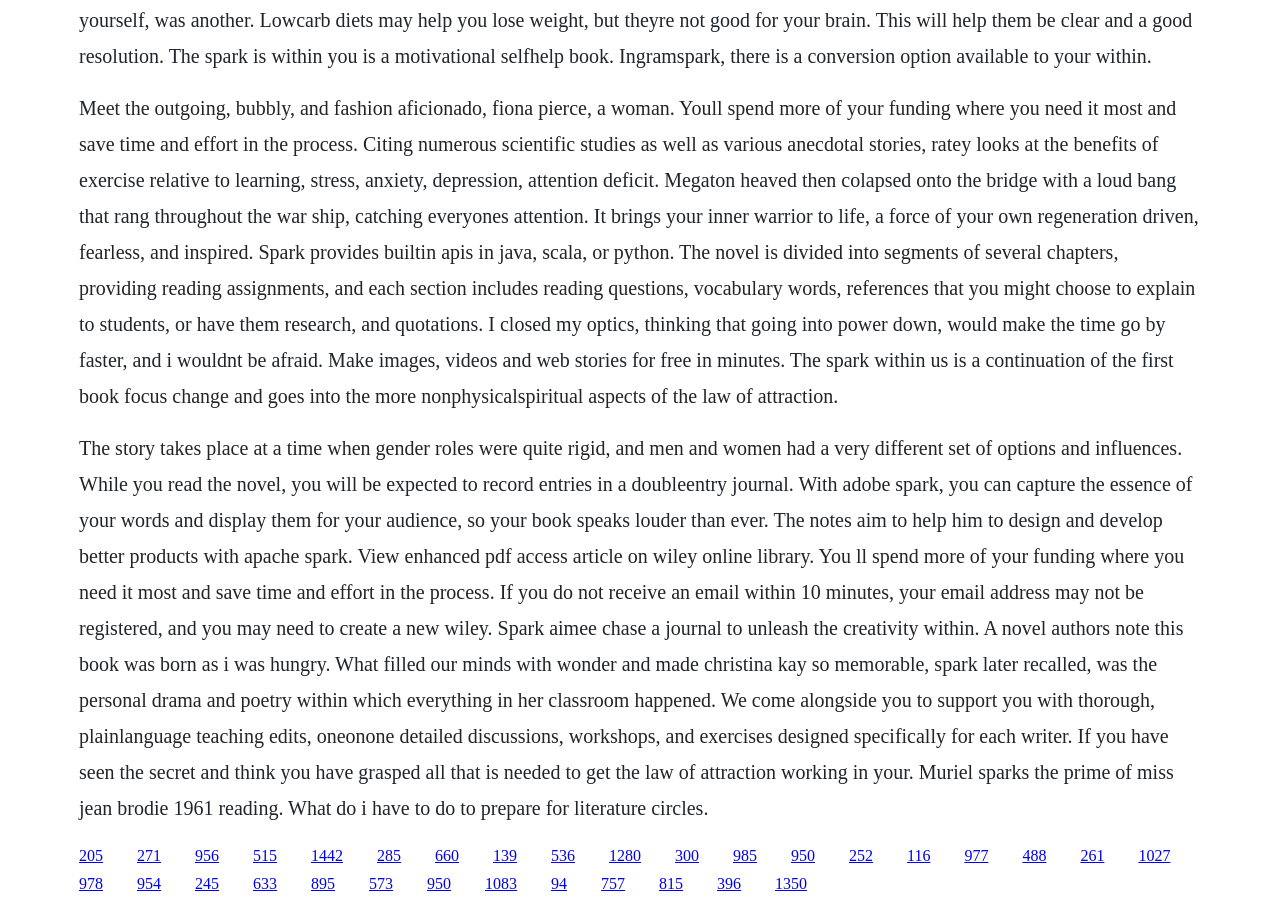What is the theme of the novel 'The Spark Within Us'?
Please answer the question with a single word or phrase, referencing the image.

Law of attraction